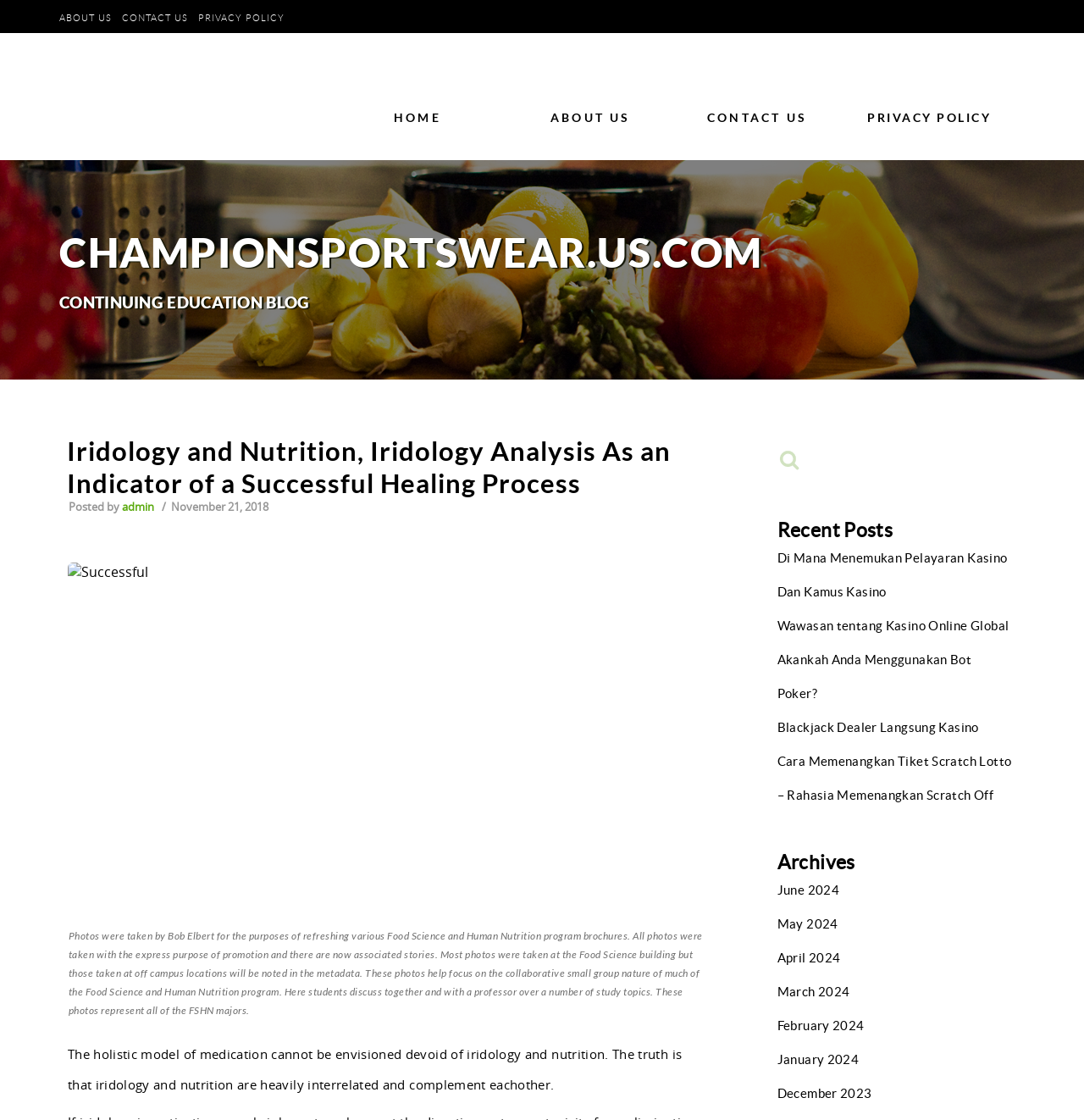Respond to the question below with a single word or phrase:
What is the category of the recent post 'Di Mana Menemukan Pelayaran Kasino Dan Kamus Kasino'?

Recent Posts